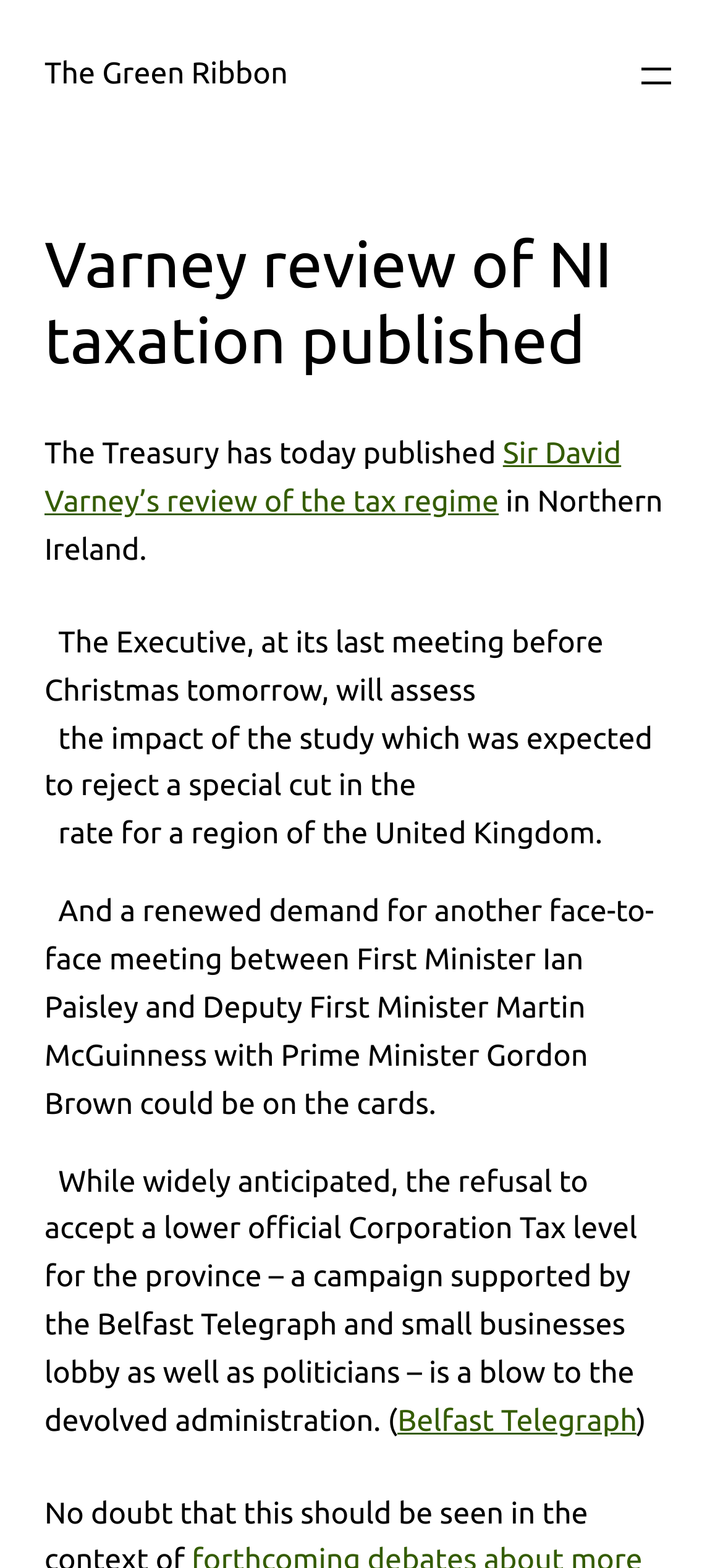Identify the primary heading of the webpage and provide its text.

Varney review of NI taxation published